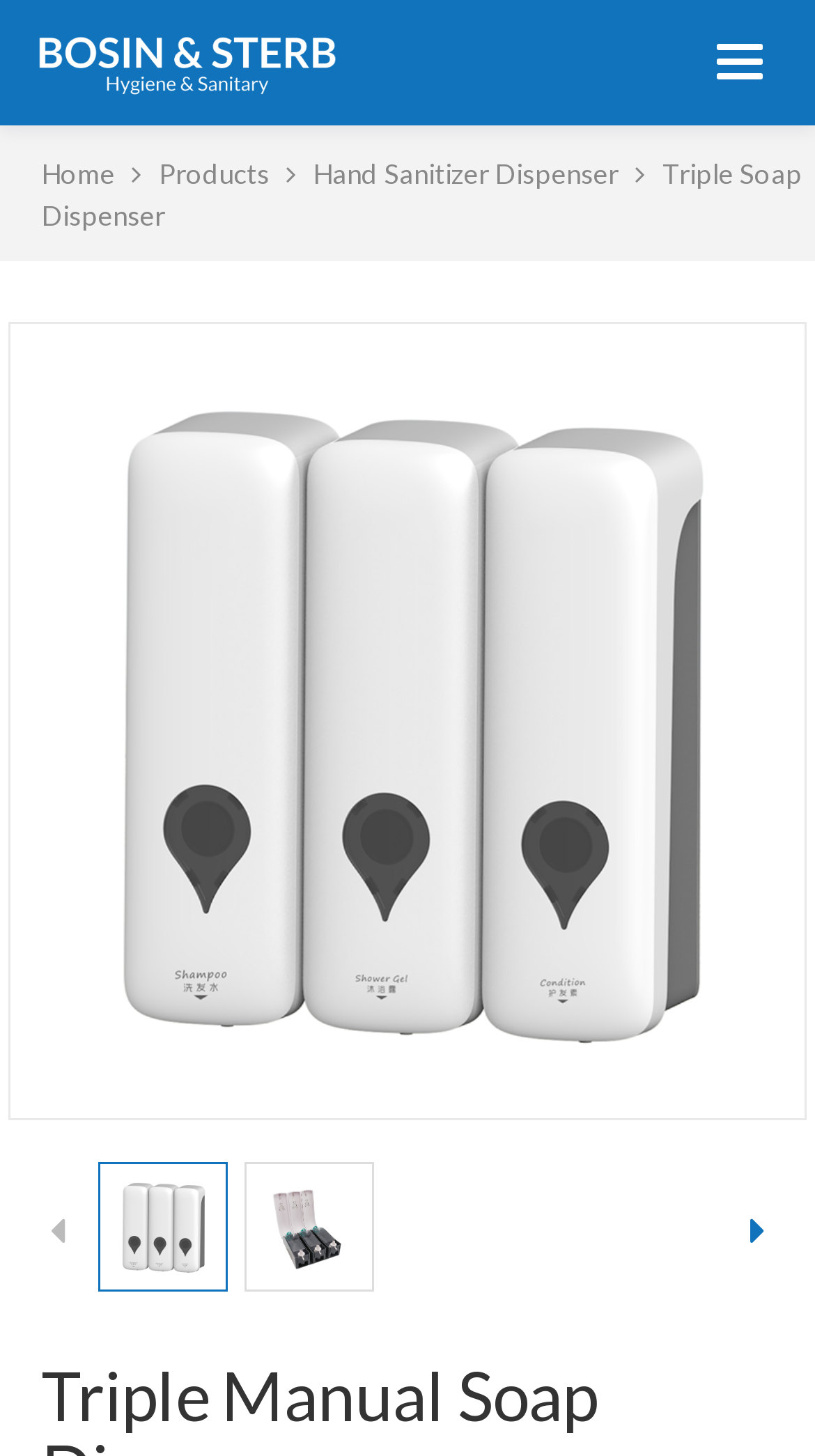How many navigation links are there?
Please ensure your answer to the question is detailed and covers all necessary aspects.

I counted the number of links in the top navigation bar, which are 'Home', 'Products', 'Hand Sanitizer Dispenser', and 'Triple Soap Dispenser'. Therefore, there are 4 navigation links.